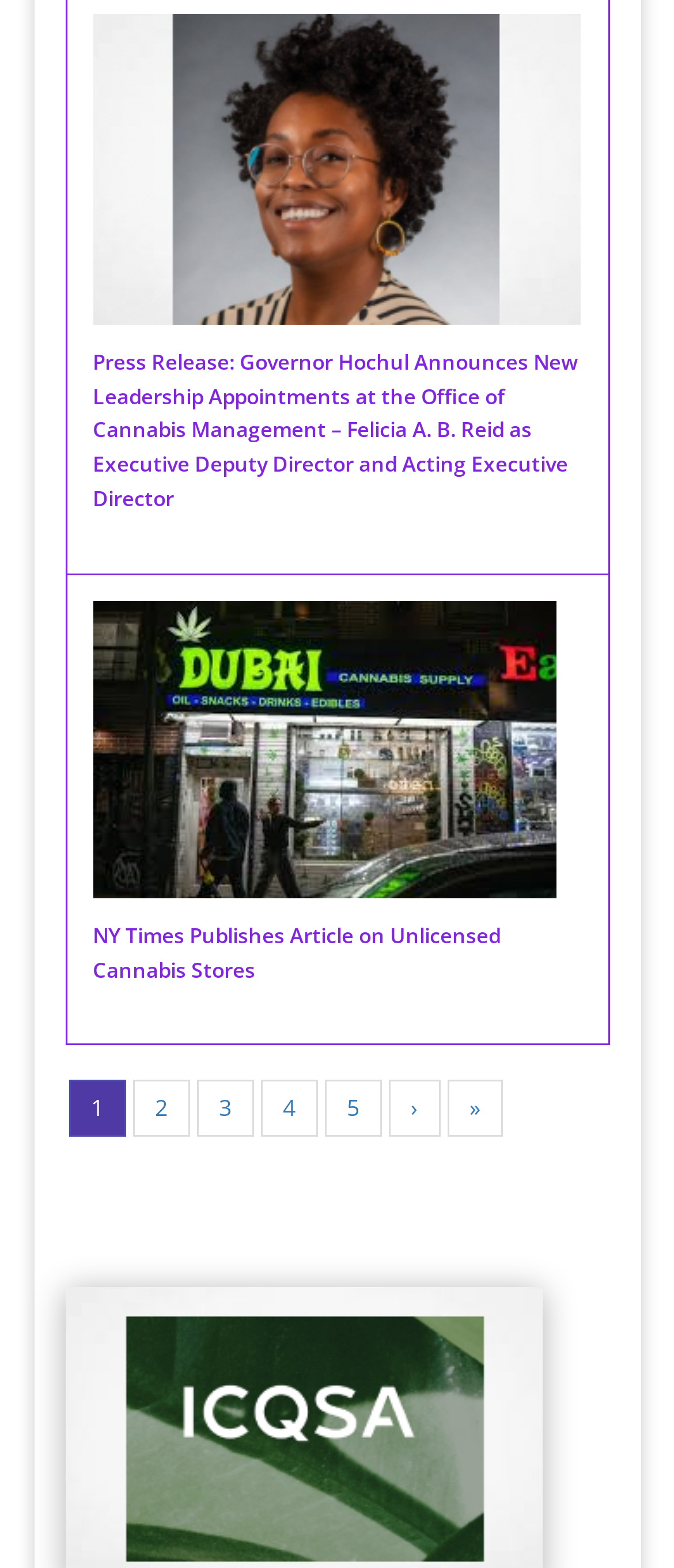Please provide a detailed answer to the question below by examining the image:
How many pagination links are there?

I determined the number of pagination links by counting the number of link elements with text content that are numbers or arrows. There are 5 links with numbers (1, 2, 3, 4, 5) and 2 links with arrows (›, »), making a total of 7 pagination links.